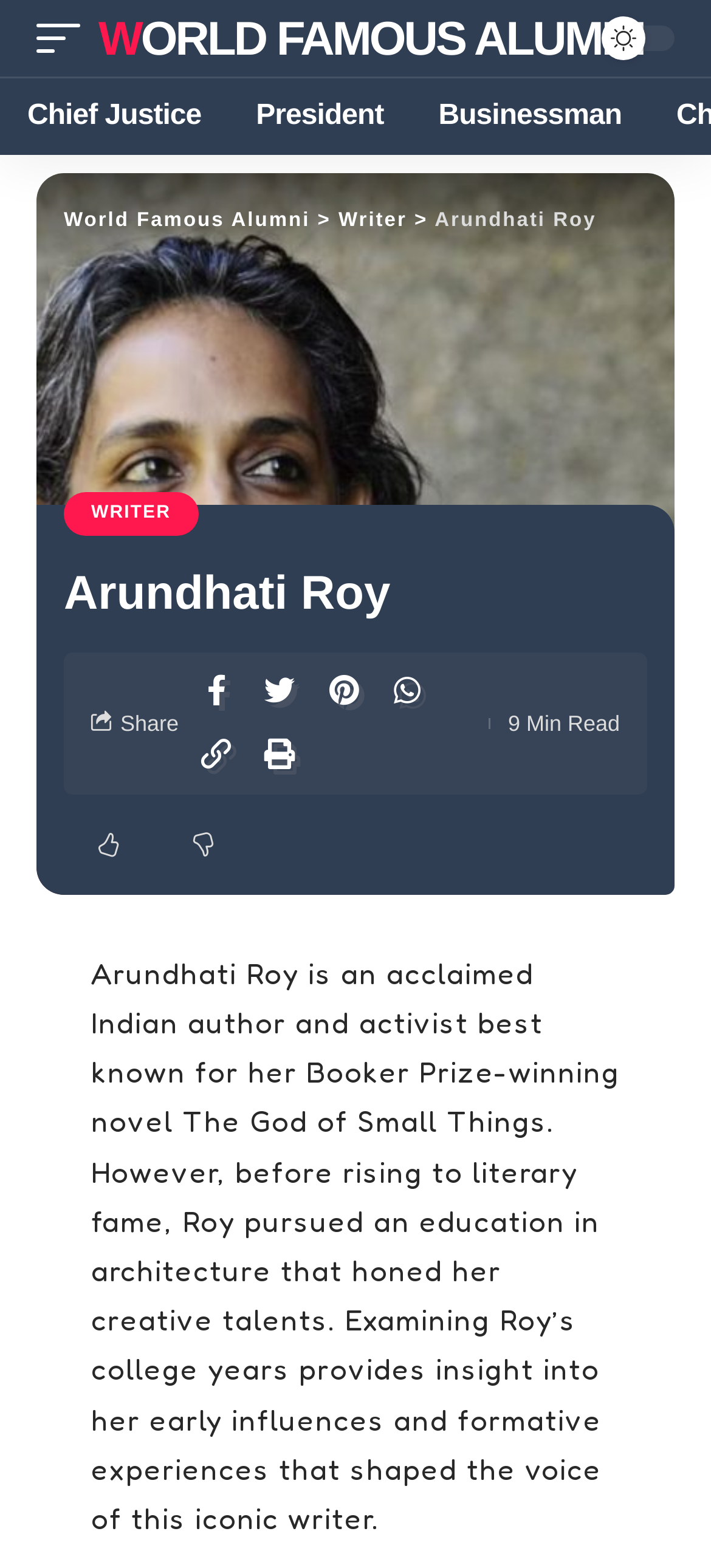Based on the image, give a detailed response to the question: What did Arundhati Roy pursue an education in?

The webpage states that before rising to literary fame, Roy pursued an education in architecture that honed her creative talents, indicating that she studied architecture in college.